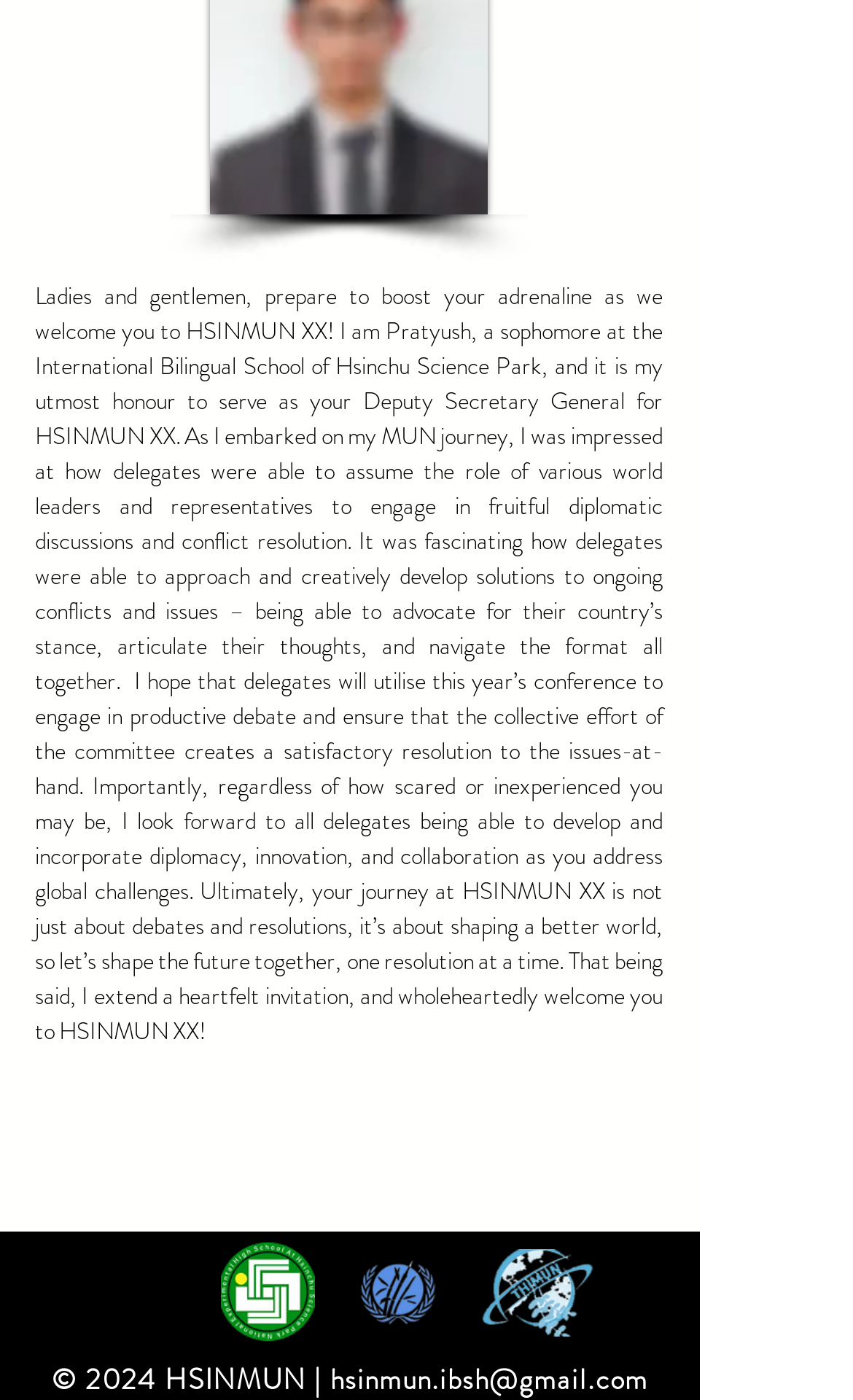How many images are on the webpage?
Using the information from the image, give a concise answer in one word or a short phrase.

3